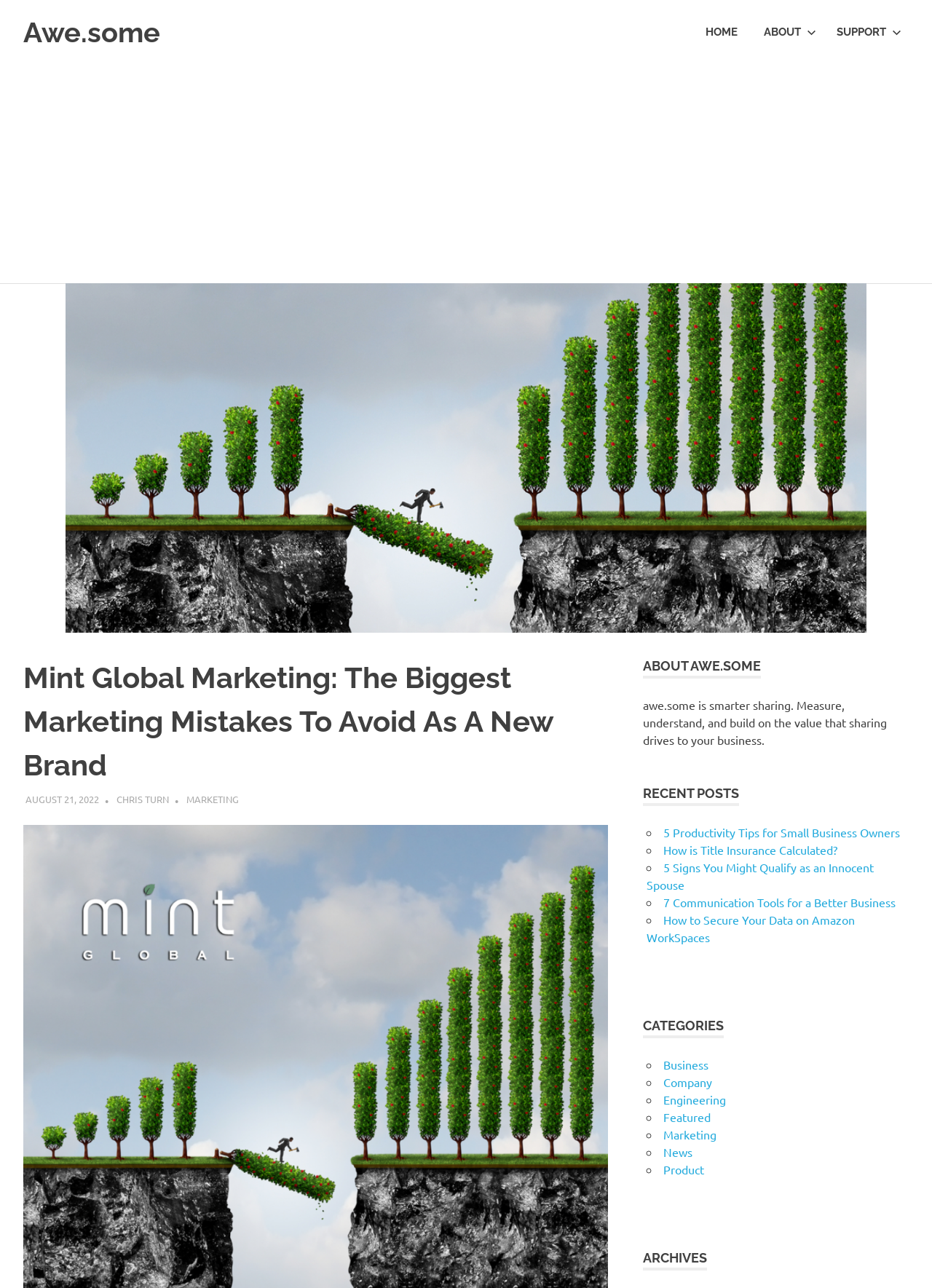Bounding box coordinates should be in the format (top-left x, top-left y, bottom-right x, bottom-right y) and all values should be floating point numbers between 0 and 1. Determine the bounding box coordinate for the UI element described as: How is Title Insurance Calculated?

[0.712, 0.654, 0.902, 0.665]